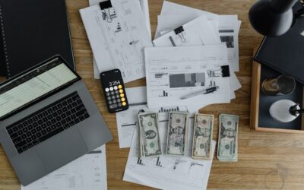Provide a comprehensive description of the image.

The image depicts a busy workspace featuring various financial documents spread across a wooden table. Prominently displayed is a sleek laptop, open and displaying spreadsheets, suggesting ongoing financial analysis or record-keeping. A black calculator lies nearby, emphasizing the quantitative aspect of the work at hand. Scattered around are several printed pages filled with charts and graphs, indicating detailed data assessment. In the foreground, a small stack of U.S. dollar bills is laid out, reinforcing the financial theme of the scene. A desk lamp in the background adds a touch of warmth and illumination, creating an atmosphere of productivity and focus essential for managing business finances.